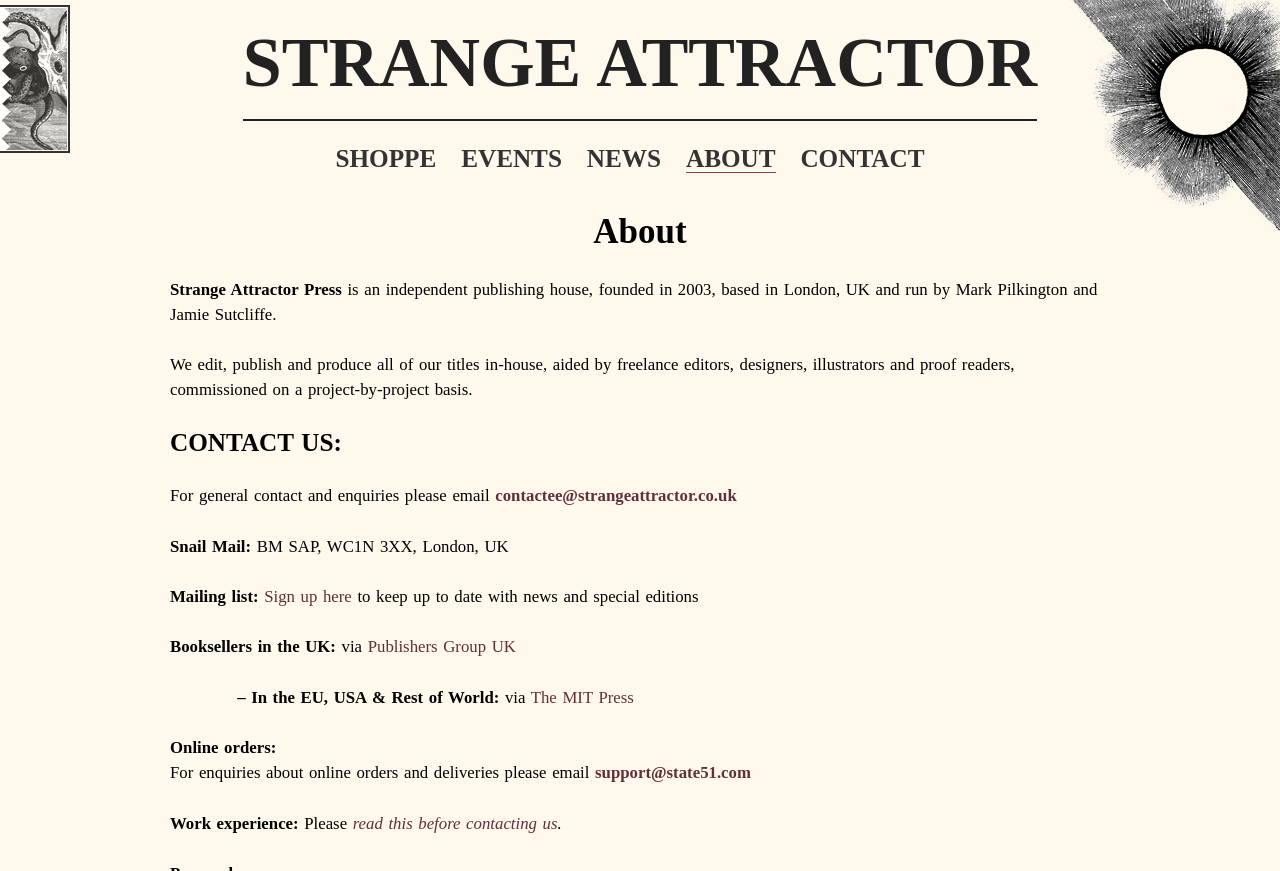Generate a thorough caption detailing the webpage content.

The webpage is about Strange Attractor Press, an independent publishing house based in London, UK. At the top, there are six navigation links: "STRANGE ATTRACTOR", "SHOPPE", "EVENTS", "NEWS", "ABOUT", and "CONTACT". 

Below the navigation links, there is a heading "About" followed by a brief introduction to Strange Attractor Press, stating that it is an independent publishing house founded in 2003 and run by Mark Pilkington and Jamie Sutcliffe. 

The introduction is followed by a paragraph explaining that they edit, publish, and produce all their titles in-house with the help of freelance editors, designers, illustrators, and proof readers. 

Further down, there is a "CONTACT US" section, which provides an email address for general contact and enquiries. Below this, there is a "Snail Mail" section with a postal address in London, UK. 

The webpage also has a "Mailing list" section, where users can sign up to keep up to date with news and special editions. Additionally, there are sections for booksellers in the UK, EU, USA, and the rest of the world, providing information on how to order books. 

There is also an "Online orders" section, which provides an email address for enquiries about online orders and deliveries. Finally, there is a "Work experience" section, which provides a link to read before contacting them about work experience opportunities.